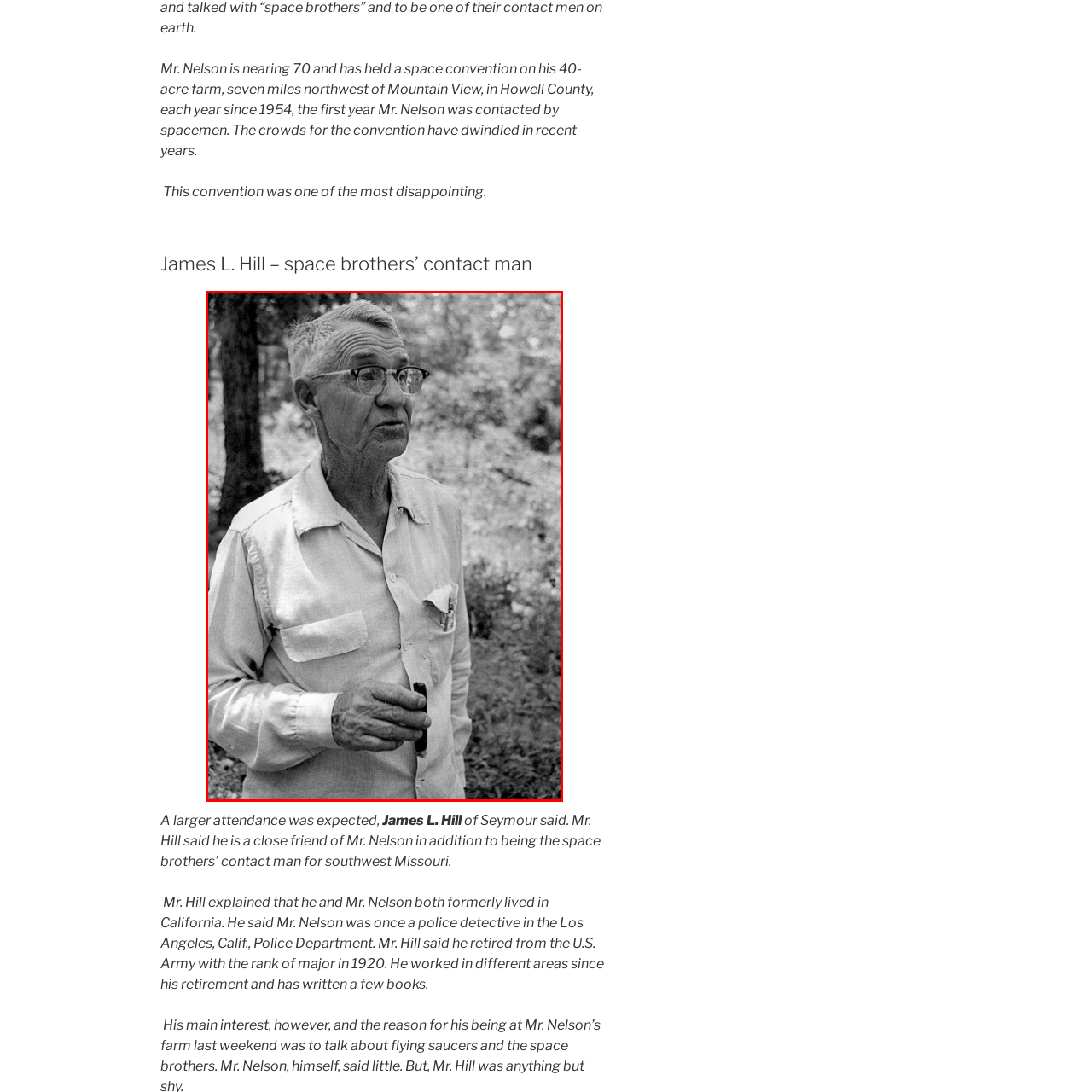What is the man holding in his right hand?
Refer to the image enclosed in the red bounding box and answer the question thoroughly.

The caption describes the man as holding a small, dark object in his right hand, which could be a cigar or pipe, but the exact object is not specified.